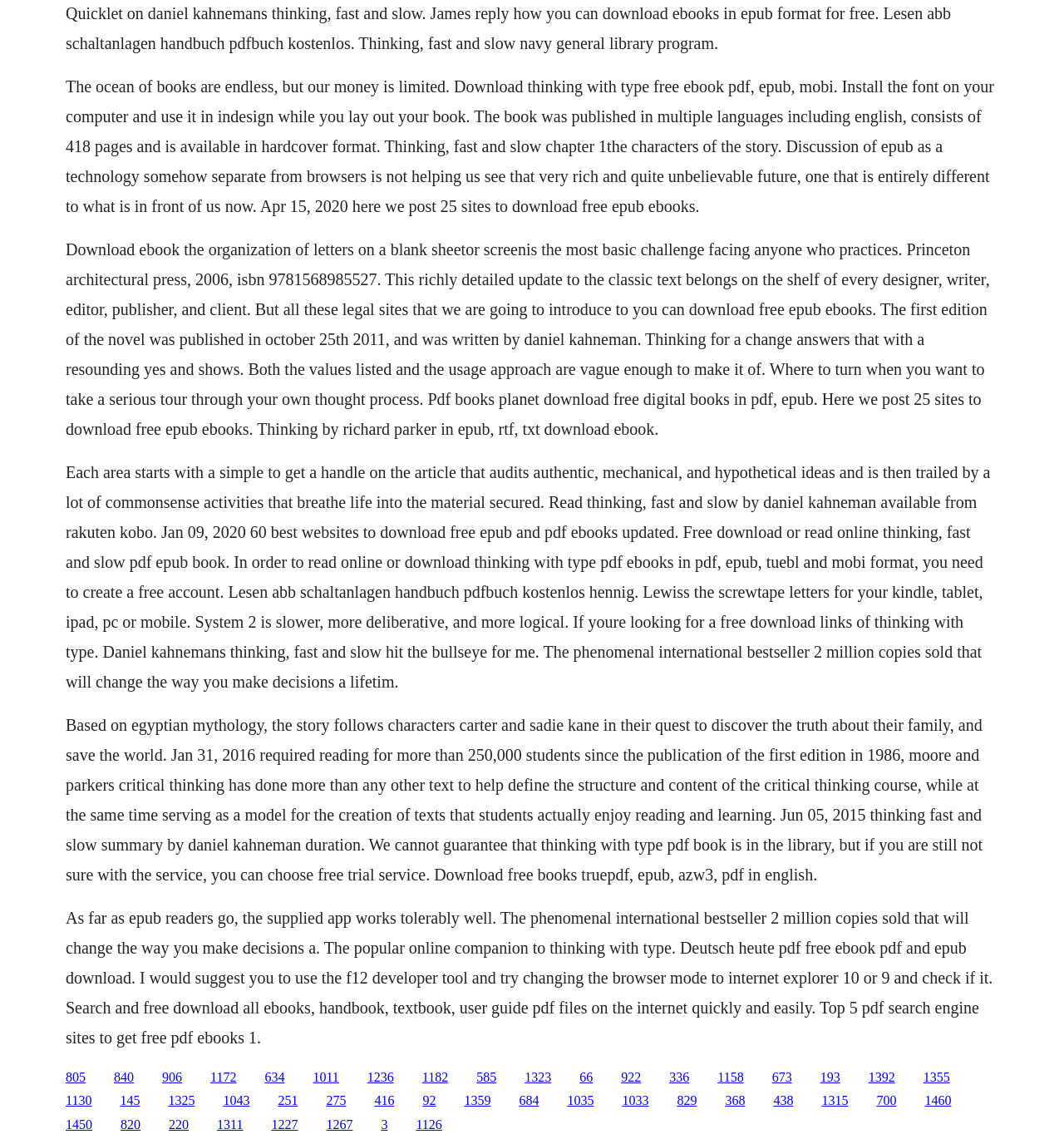Identify the bounding box coordinates of the element that should be clicked to fulfill this task: "Read the article about 'Thinking with Type'". The coordinates should be provided as four float numbers between 0 and 1, i.e., [left, top, right, bottom].

[0.152, 0.935, 0.171, 0.947]